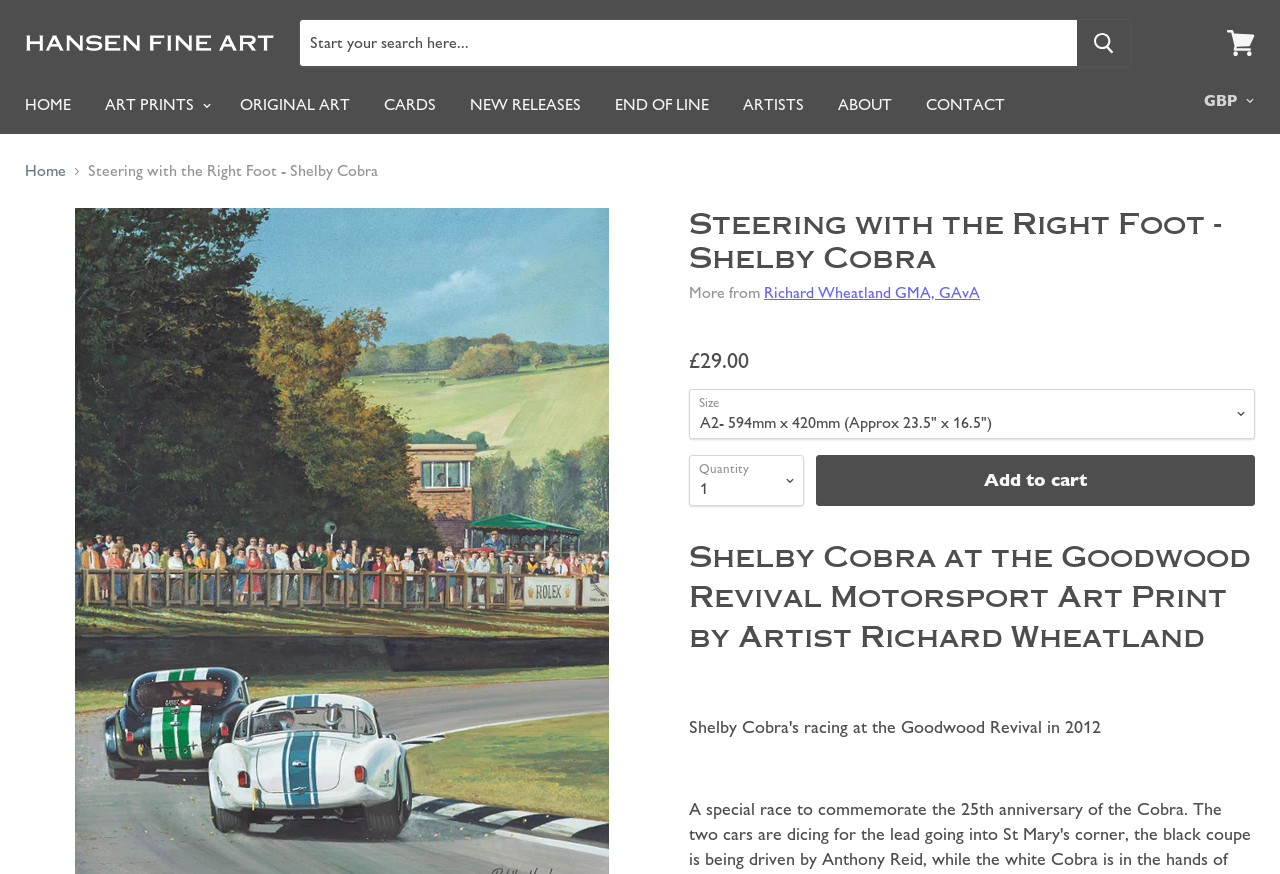What is the theme of the art print?
Based on the screenshot, provide your answer in one word or phrase.

Shelby Cobra